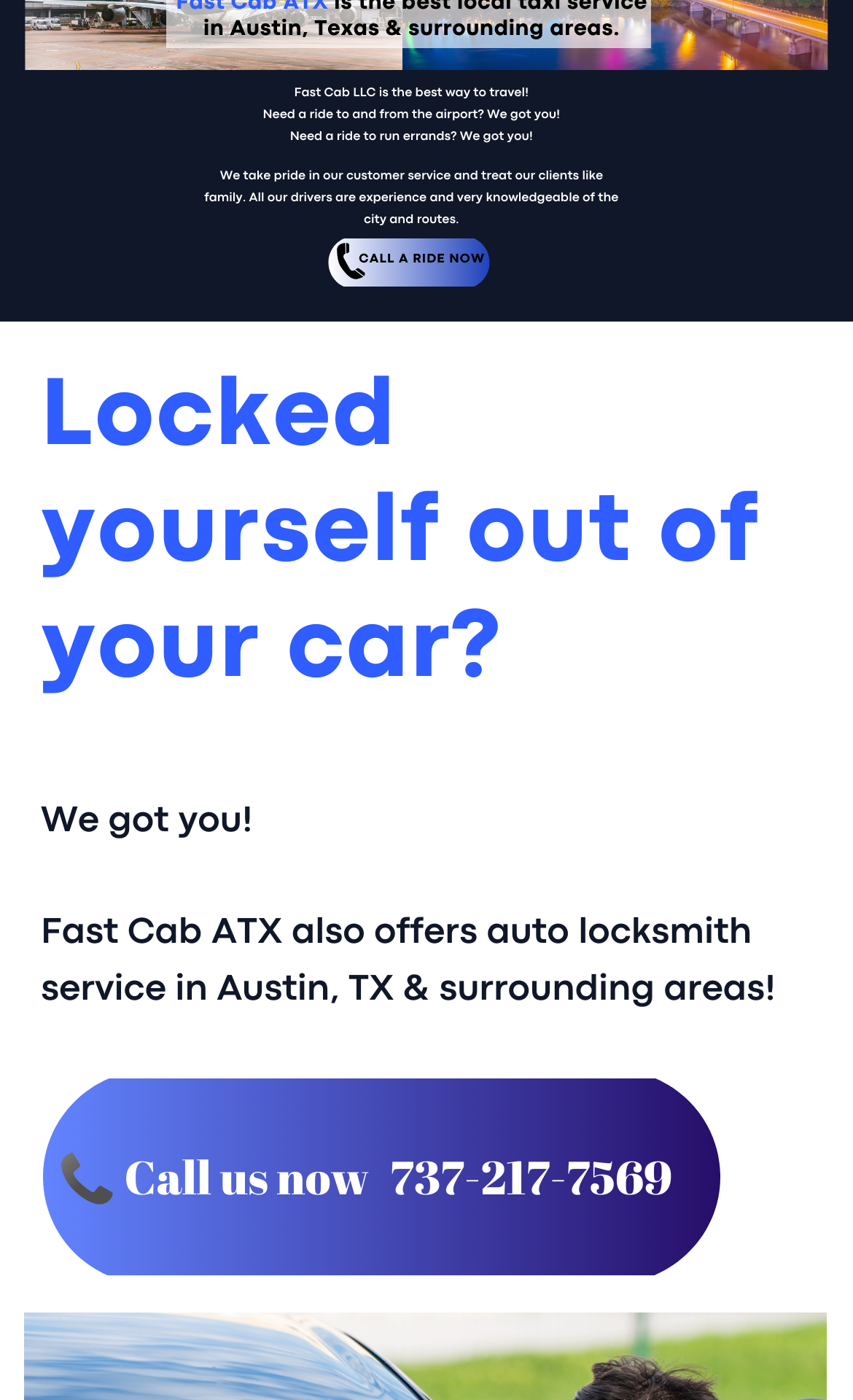Determine the bounding box for the described HTML element: "📞 Call us now". Ensure the coordinates are four float numbers between 0 and 1 in the format [left, top, right, bottom].

[0.068, 0.819, 0.433, 0.864]